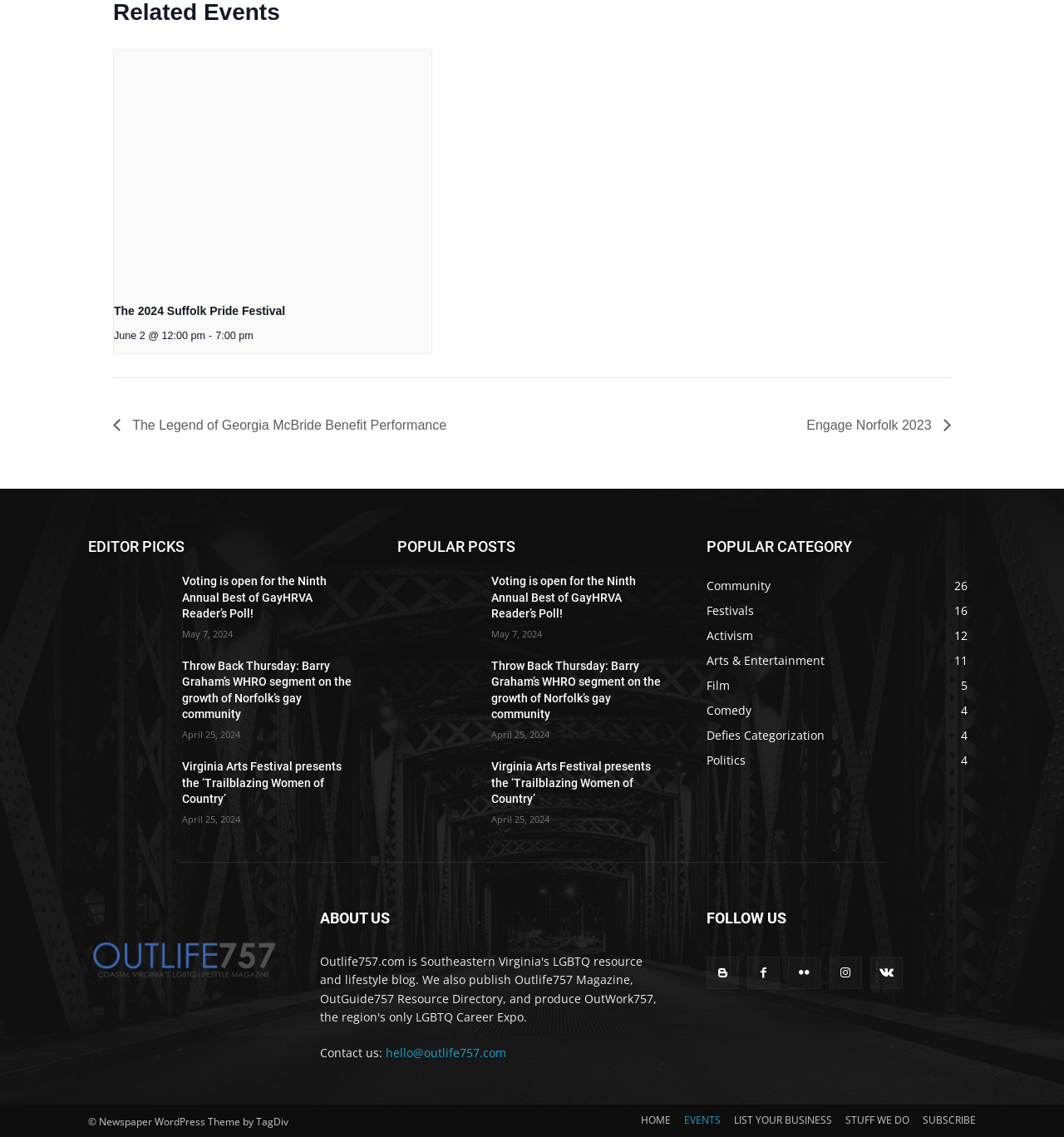What is the date of the event 'Voting is open for the Ninth Annual Best of GayHRVA Reader’s Poll!'? Refer to the image and provide a one-word or short phrase answer.

May 7, 2024